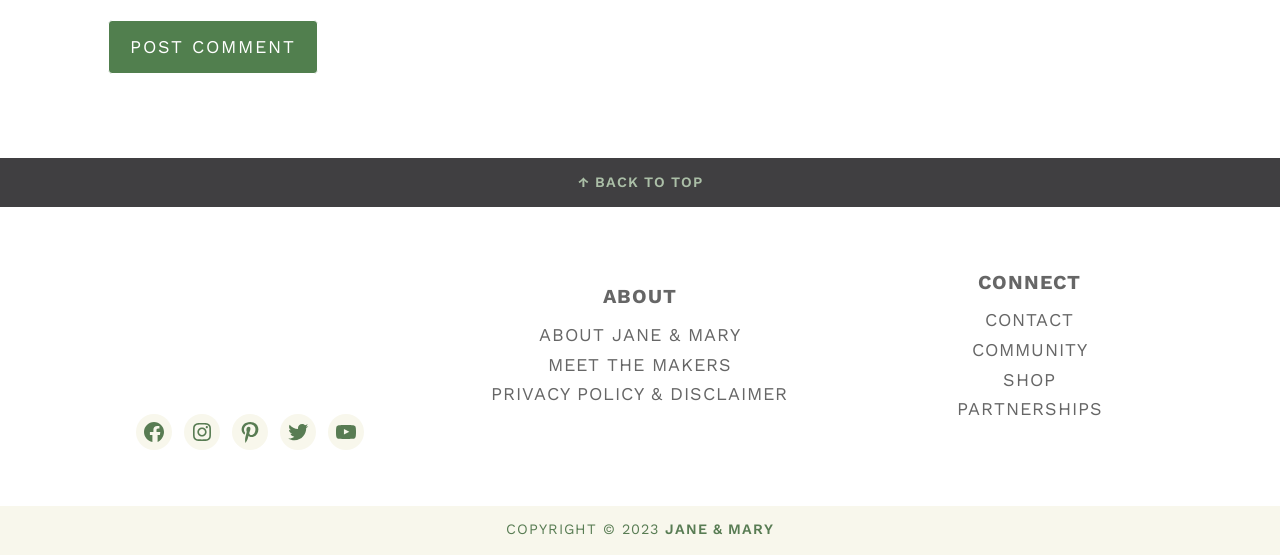Specify the bounding box coordinates of the area to click in order to execute this command: 'Read about Jane & Mary'. The coordinates should consist of four float numbers ranging from 0 to 1, and should be formatted as [left, top, right, bottom].

[0.421, 0.584, 0.579, 0.622]